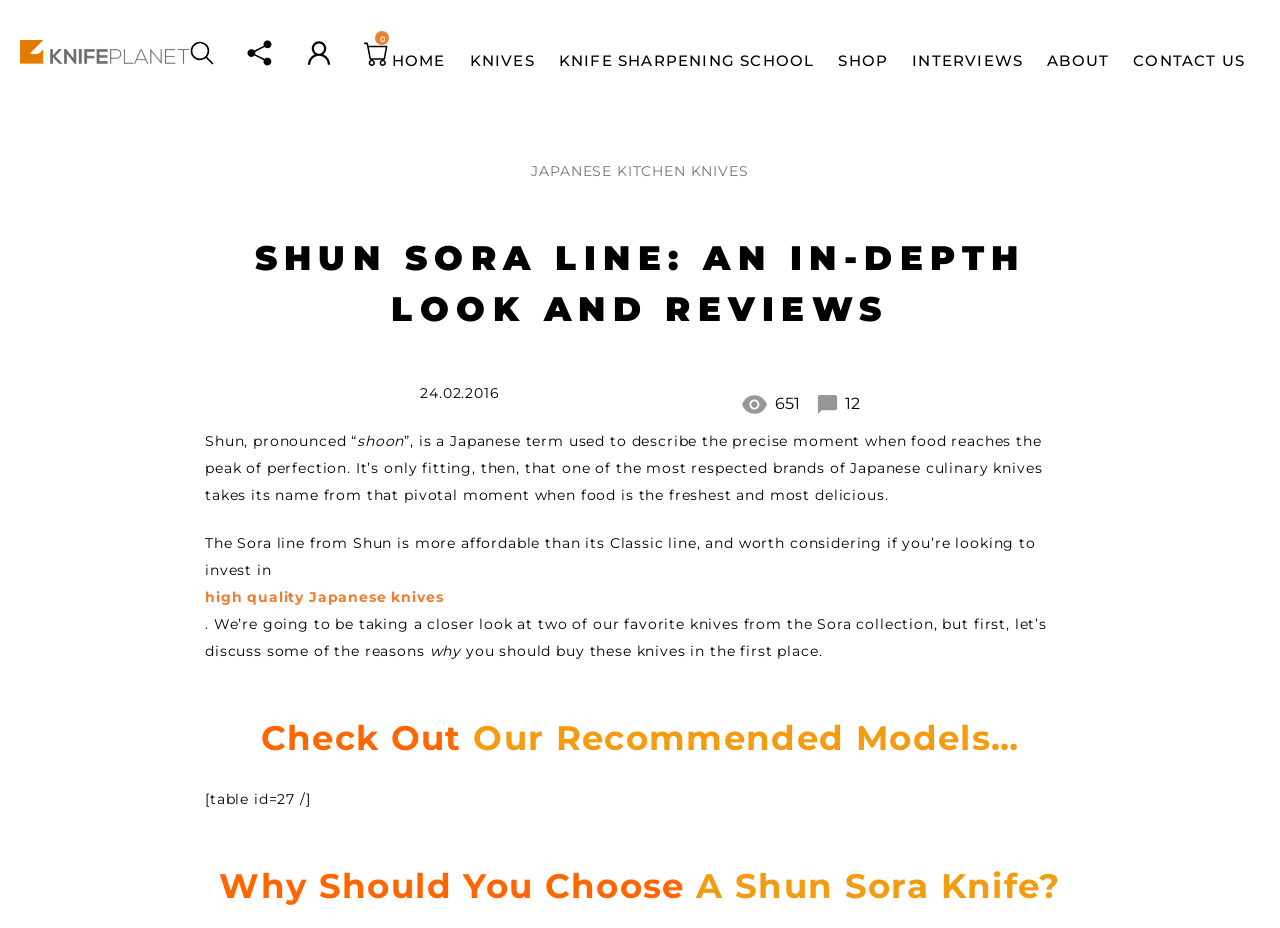Produce a meticulous description of the webpage.

This webpage is about Japanese kitchen knives, specifically the Shun Sora line. At the top left, there is a logo image and a navigation menu with links to different sections of the website, including HOME, KNIVES, KNIFE SHARPENING SCHOOL, SHOP, INTERVIEWS, ABOUT, and CONTACT US. 

Below the navigation menu, there are three small images, followed by a link with no text. On the right side of these elements, there is a large heading that reads "SHUN SORA LINE: AN IN-DEPTH LOOK AND REVIEWS". 

Below this heading, there is a static text "JAPANESE KITCHEN KNIVES" and a date "24.02.2016". On the right side of the date, there are two images and two static texts "651" and "12". 

The main content of the webpage starts with a paragraph of text that explains the meaning of "Shun", a Japanese term used to describe the precise moment when food reaches the peak of perfection. The text then introduces the Shun Sora line of Japanese culinary knives, which is more affordable than the Classic line. 

There are two links in the text, one to "high quality Japanese knives" and another to a table of recommended models. The text continues to discuss the reasons why one should buy these knives, with headings "Check Out Our Recommended Models…" and "Why Should You Choose A Shun Sora Knife?".